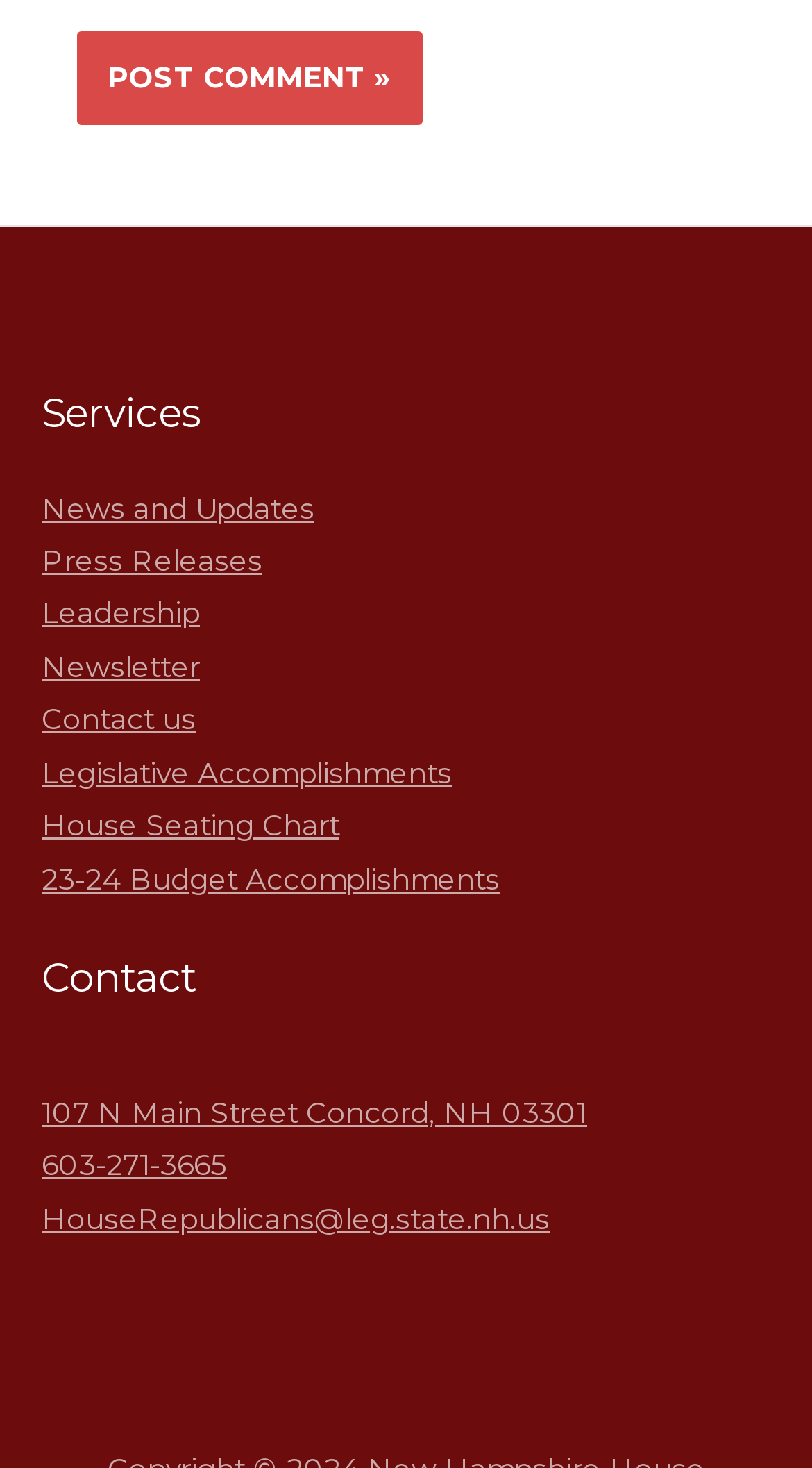Please mark the bounding box coordinates of the area that should be clicked to carry out the instruction: "Click on the link to Marvellous Melbourne".

None